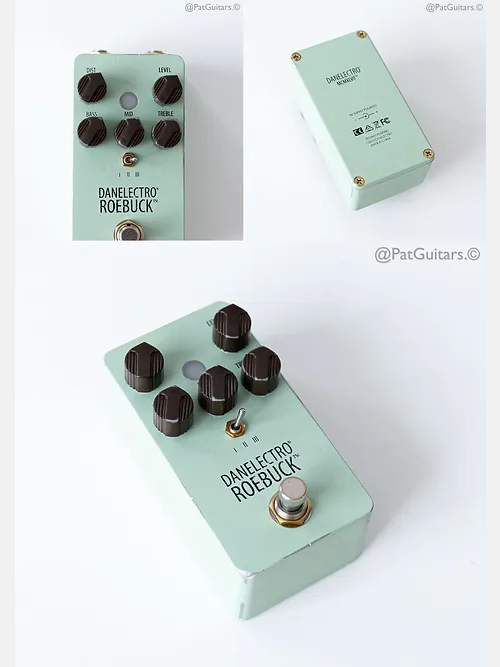Convey a rich and detailed description of the image.

The image features the Danelectro Roebuck Distortion pedal, showcasing its distinct seafoam green design. The pedal is presented from multiple angles, highlighting its top view with five control knobs labeled 'Distortion,' 'Level,' 'Mid,' 'Bass,' and 'Treble,' allowing for precise sound manipulation. The center of the pedal includes a prominent footswitch, making it user-friendly for musicians. The backside of the pedal is also visible, giving insight into its construction. This unique audio effect device is a must-have for guitarists seeking to enhance their sound. Alongside the images, a price tag of £125.00 signifies its market value, although it is currently marked as "Out of Stock," indicating its popularity and demand. The branding and aesthetic details convey its vintage charm, consistent with the Danelectro heritage.